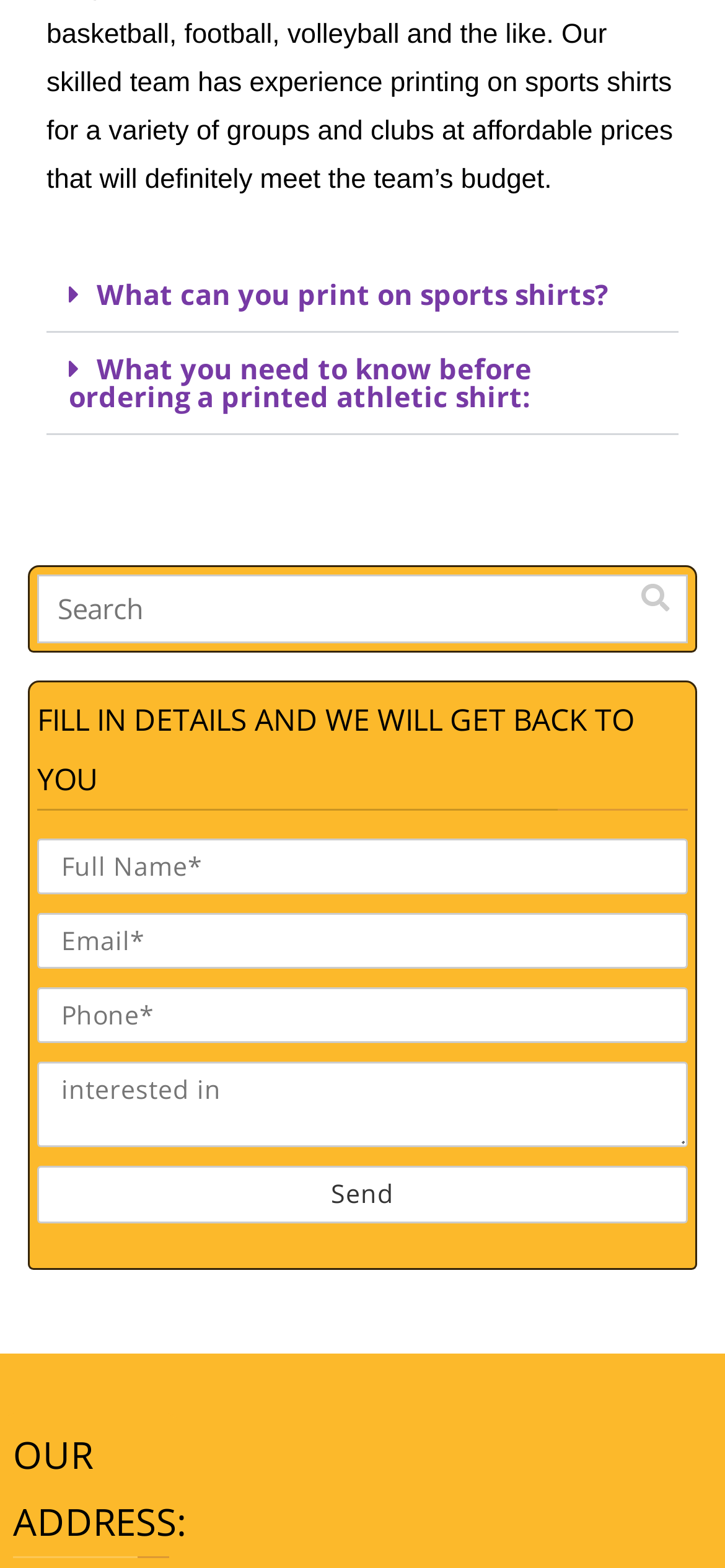Determine the bounding box coordinates for the clickable element required to fulfill the instruction: "Search for something". Provide the coordinates as four float numbers between 0 and 1, i.e., [left, top, right, bottom].

[0.051, 0.366, 0.949, 0.41]